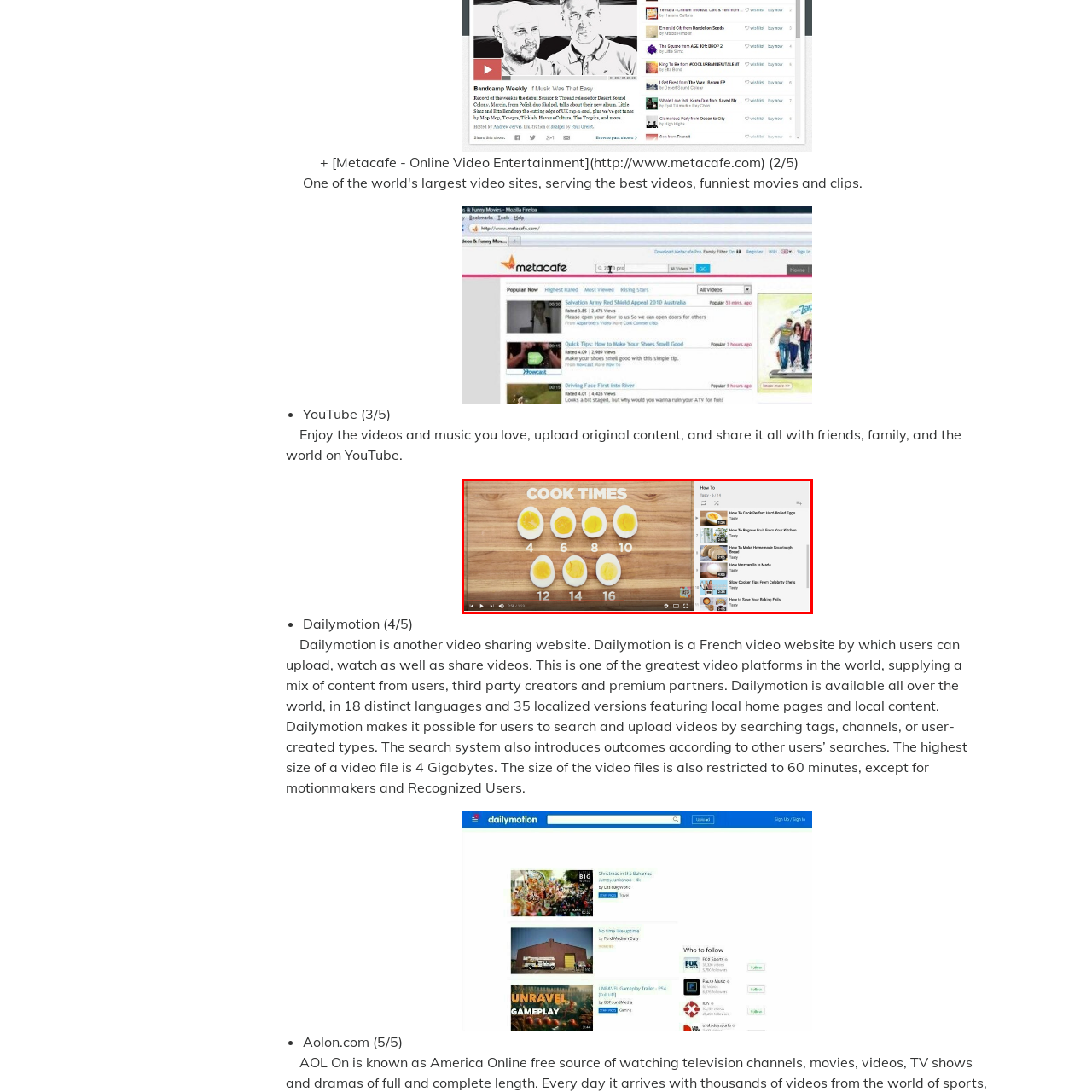Describe all the elements and activities occurring in the red-outlined area of the image extensively.

The image features a visually appealing instructional graphic on the cooking times for hard-boiled eggs. It displays a wooden surface with several halved eggs, showcasing their yolks in varying shades of yellow. Above the eggs, the bold text "COOK TIMES" is prominently featured, indicating the graphic's purpose. Below the eggs, numbers are displayed (4, 6, 8, 10, 12, 14, 16), representing the minutes required for different levels of doneness.

Additionally, to the right of the eggs, a video playlist titled "How To" is visible, featuring several cooking-related video titles, each with brief descriptions and timestamps indicating their length. This setup suggests that the image is part of a cooking tutorial, helping viewers understand how to achieve the perfect hard-boiled egg. The overall aesthetic of the image is clean and informative, guiding viewers through essential cooking knowledge.